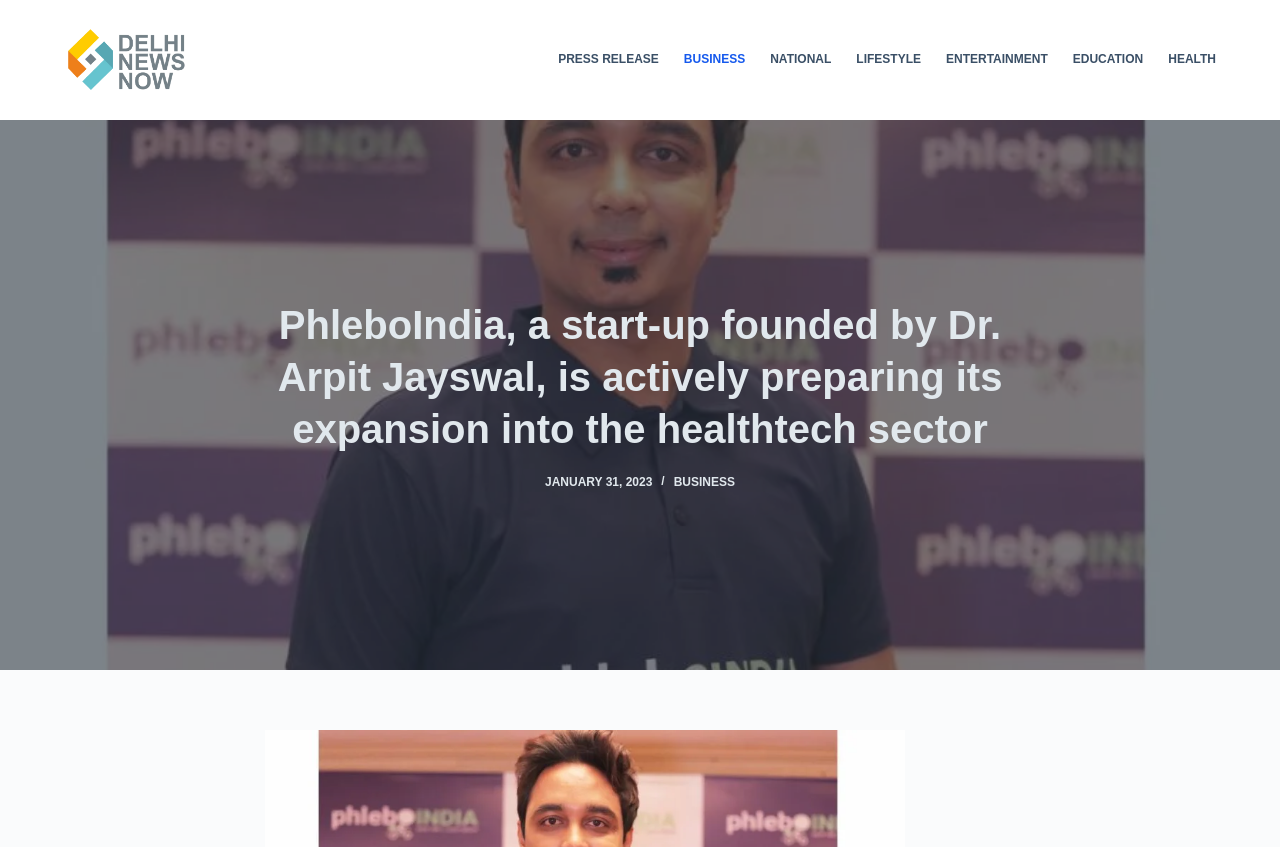Please locate the bounding box coordinates of the element's region that needs to be clicked to follow the instruction: "read PhleboIndia news". The bounding box coordinates should be provided as four float numbers between 0 and 1, i.e., [left, top, right, bottom].

[0.207, 0.353, 0.793, 0.537]